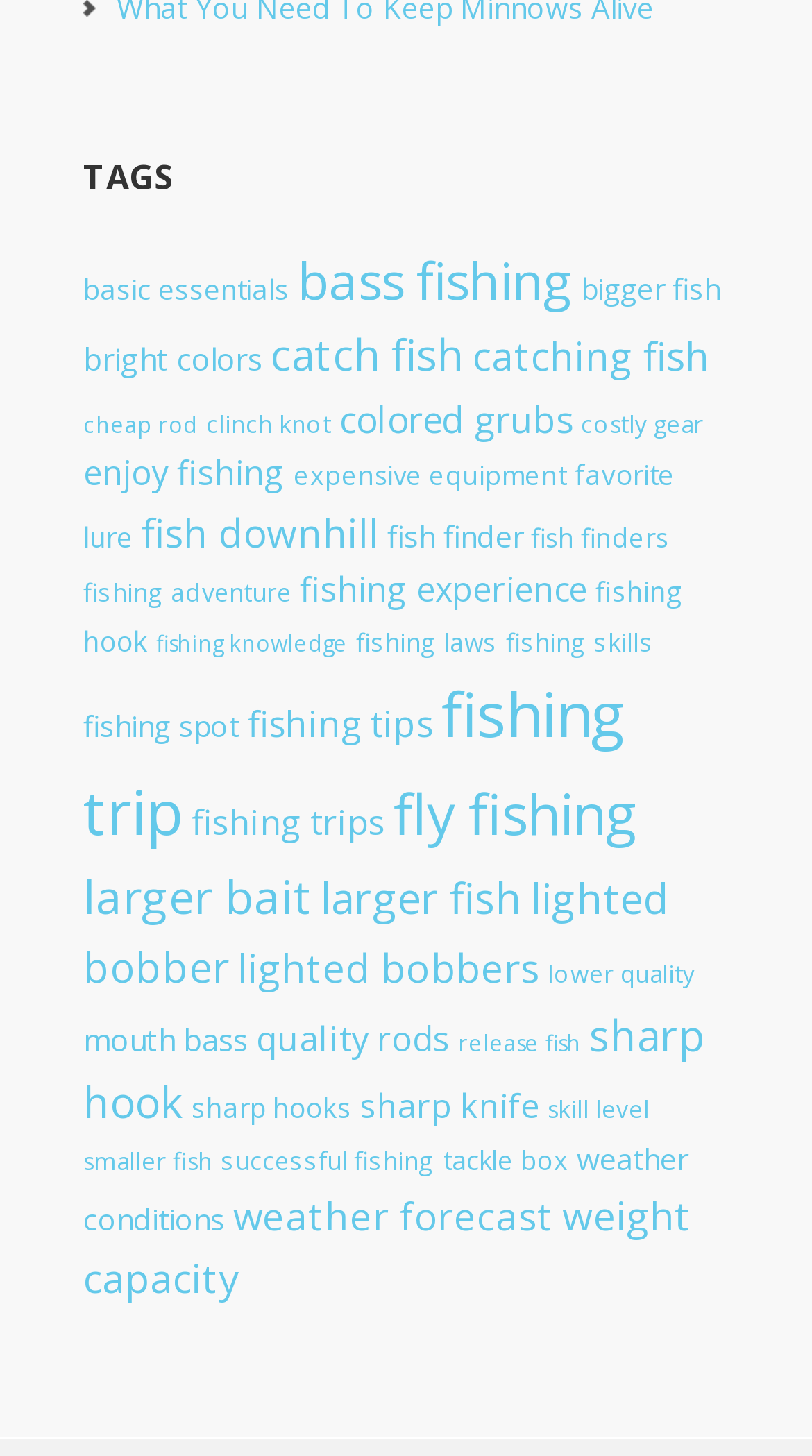How many items are there in 'fishing trip'?
Answer briefly with a single word or phrase based on the image.

298